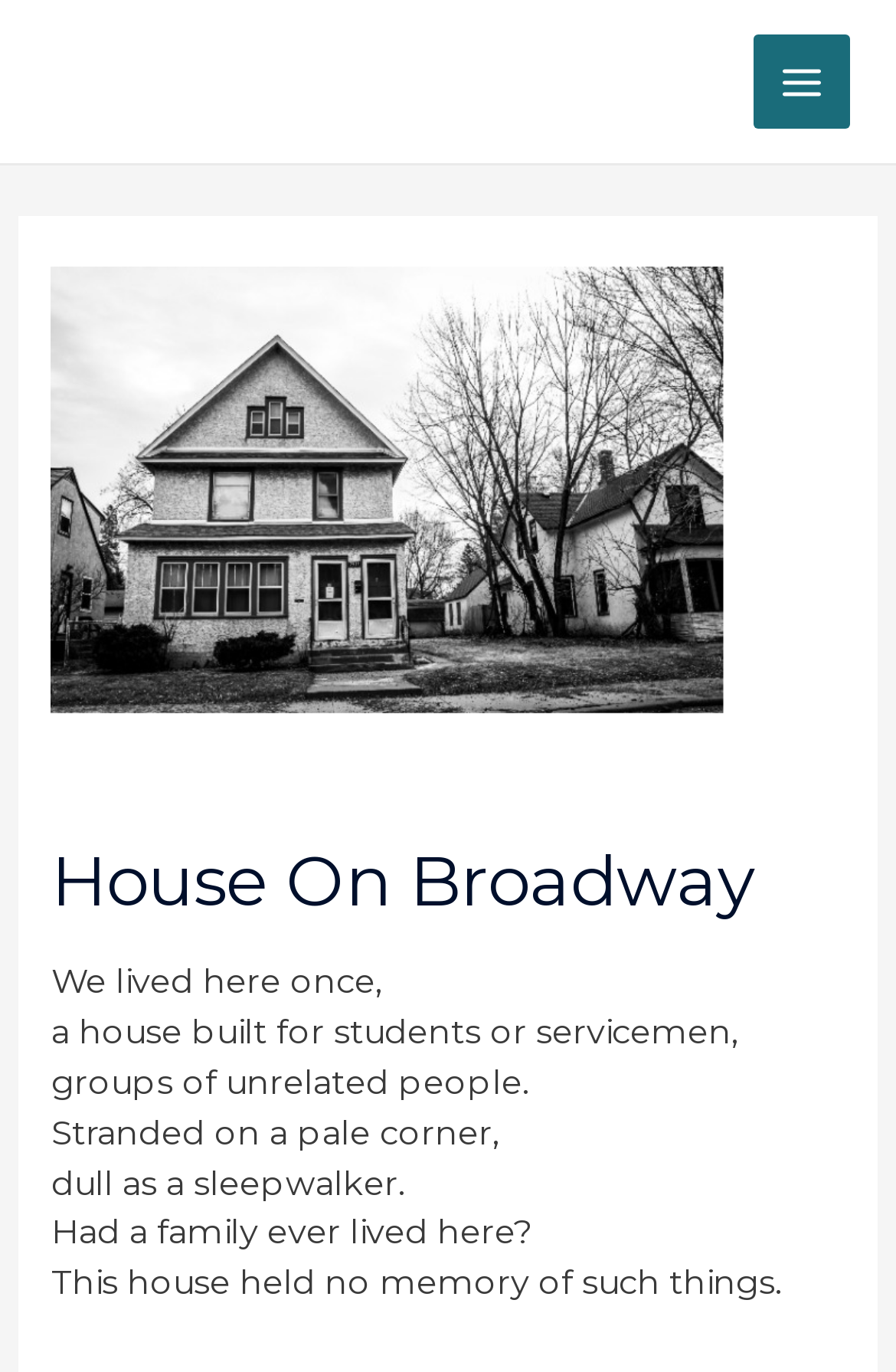Answer the question using only a single word or phrase: 
What is the main theme of the webpage?

House description